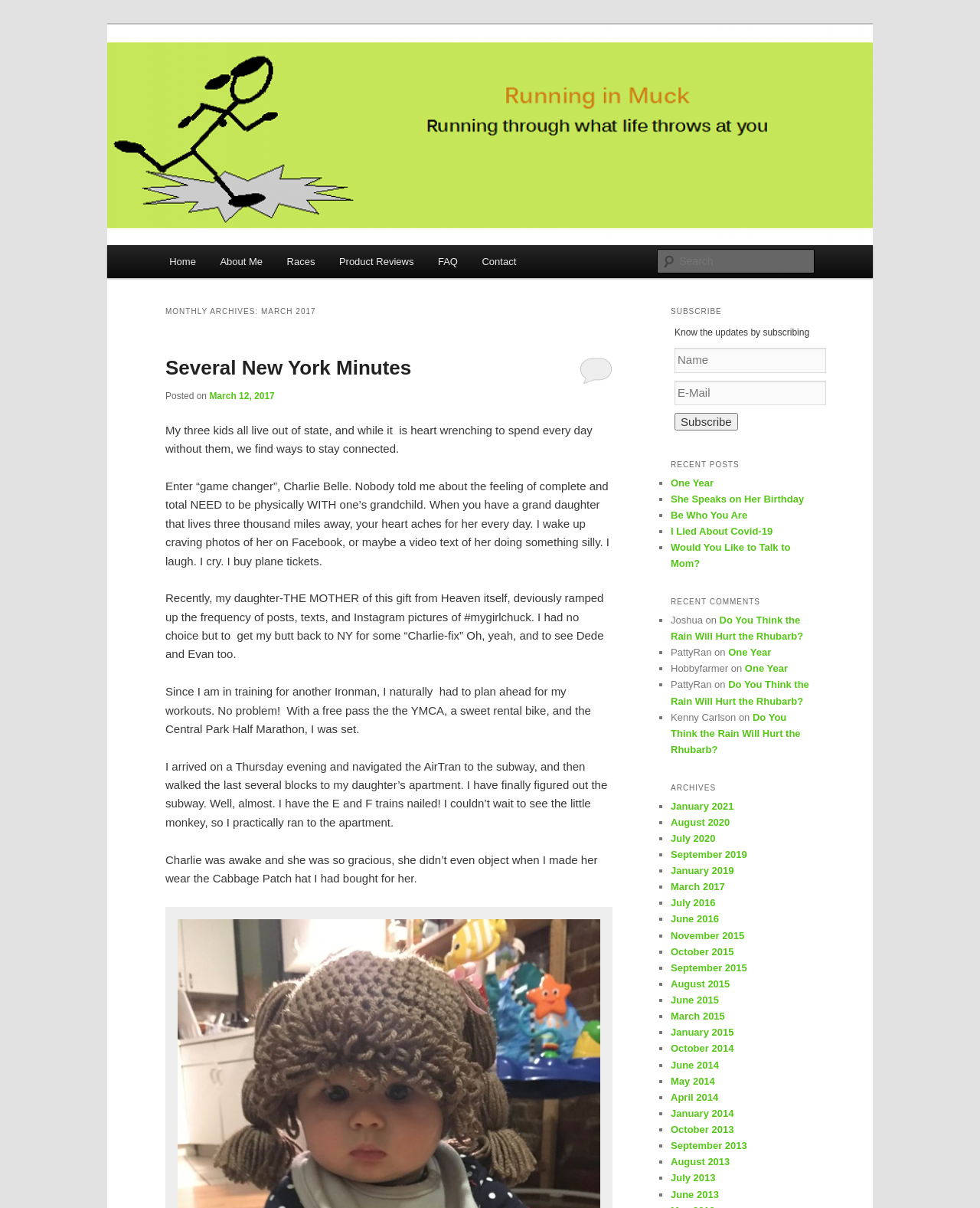Using the element description Be Who You Are, predict the bounding box coordinates for the UI element. Provide the coordinates in (top-left x, top-left y, bottom-right x, bottom-right y) format with values ranging from 0 to 1.

[0.684, 0.422, 0.763, 0.431]